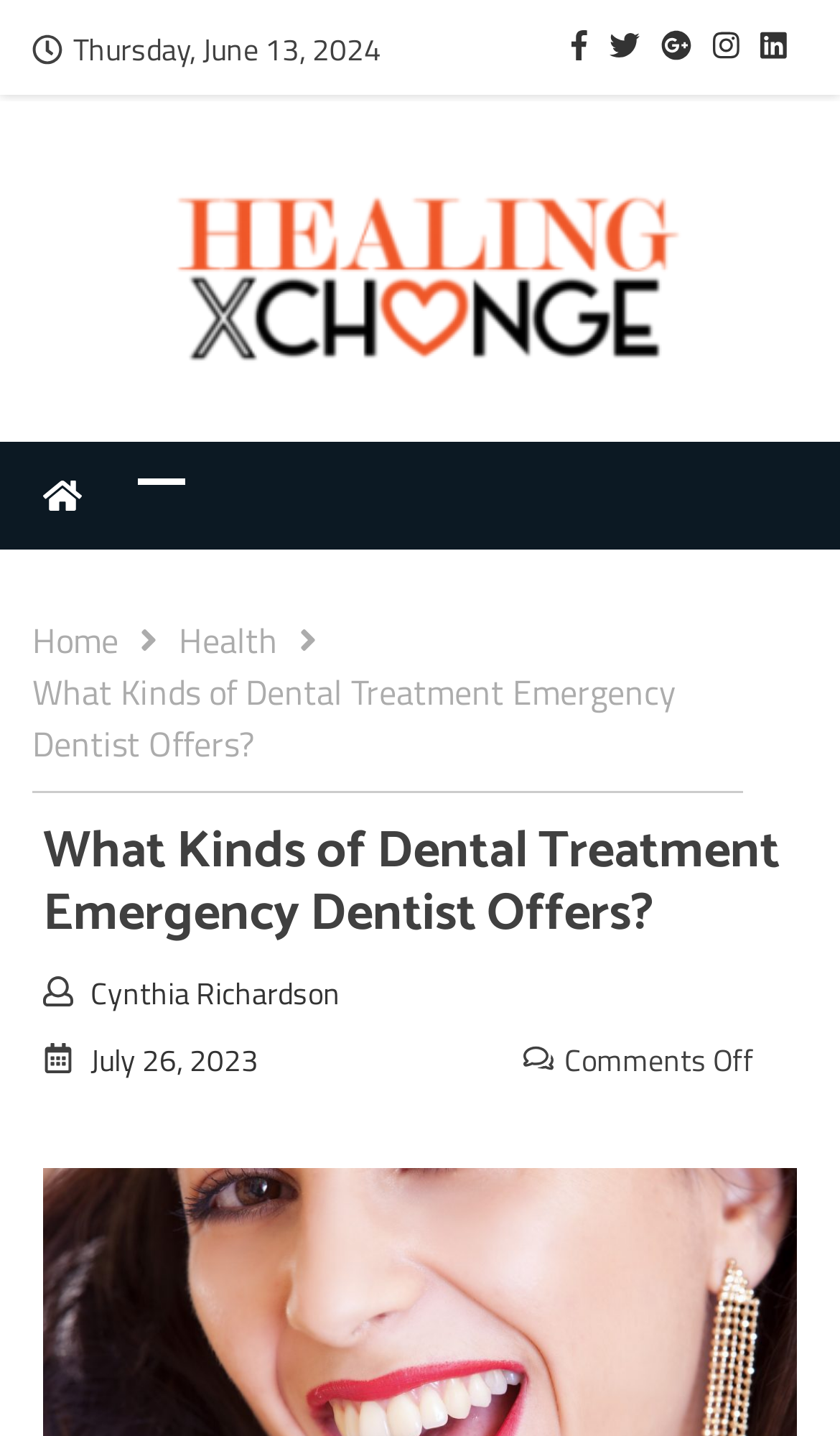From the screenshot, find the bounding box of the UI element matching this description: "Cynthia Richardson". Supply the bounding box coordinates in the form [left, top, right, bottom], each a float between 0 and 1.

[0.108, 0.675, 0.405, 0.706]